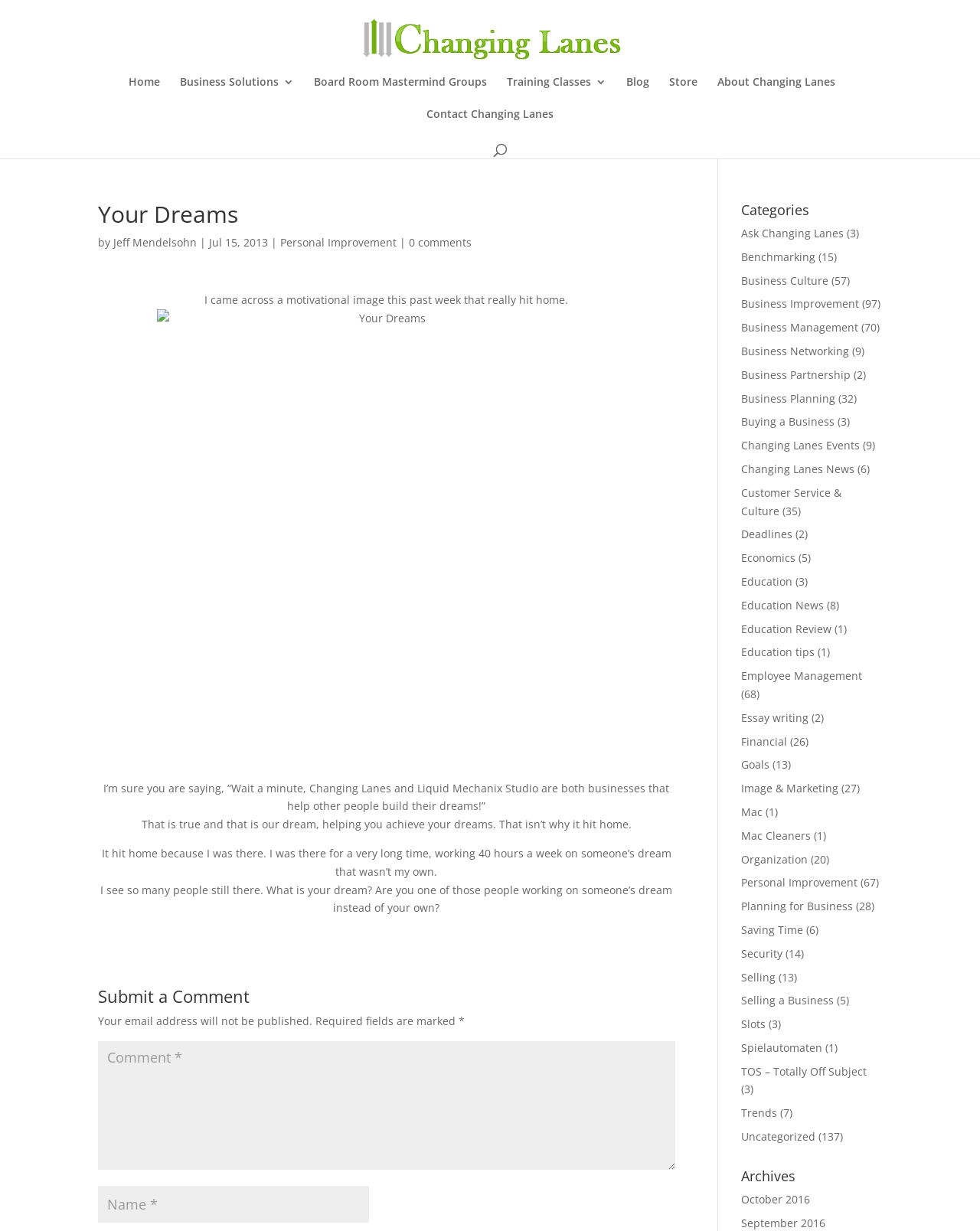Determine the bounding box coordinates for the clickable element to execute this instruction: "Click the 'About Changing Lanes' link". Provide the coordinates as four float numbers between 0 and 1, i.e., [left, top, right, bottom].

[0.732, 0.062, 0.852, 0.088]